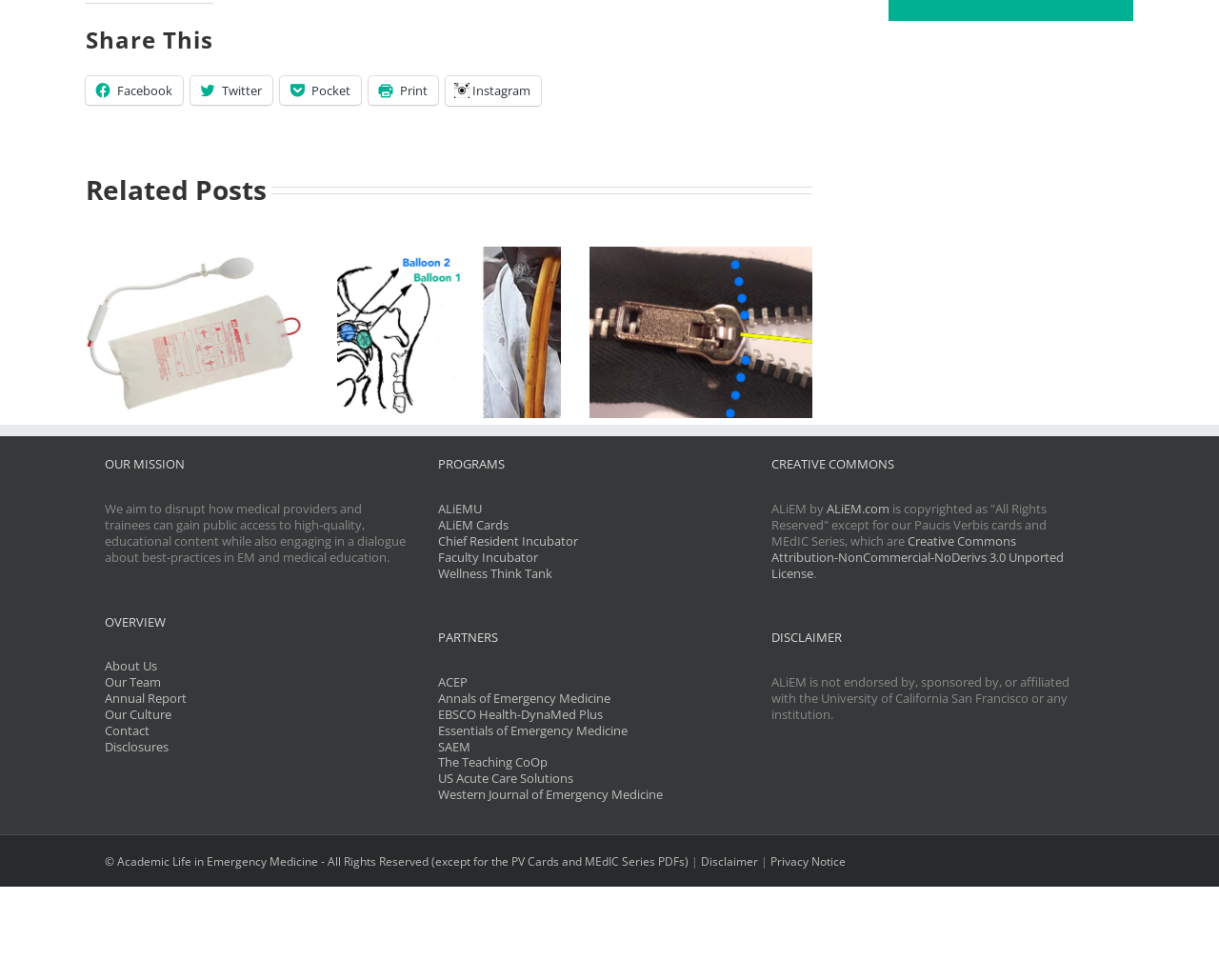Please identify the bounding box coordinates of the element's region that needs to be clicked to fulfill the following instruction: "Share on Facebook". The bounding box coordinates should consist of four float numbers between 0 and 1, i.e., [left, top, right, bottom].

[0.07, 0.078, 0.15, 0.107]